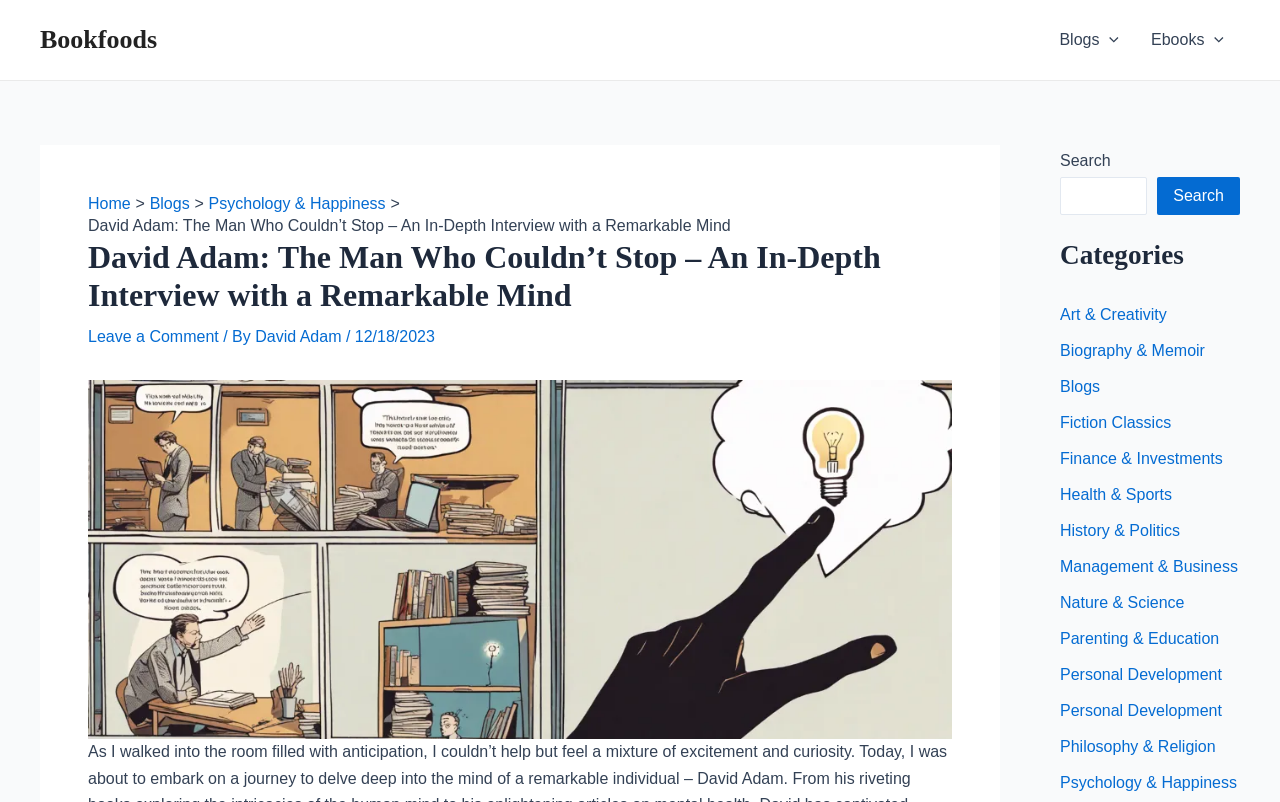How many categories are listed on the webpage?
Please provide a comprehensive answer based on the details in the screenshot.

I found the answer by looking at the section labeled 'Categories' on the webpage. This section contains a list of links, each representing a category. I counted the number of links and found that there are 17 categories listed.